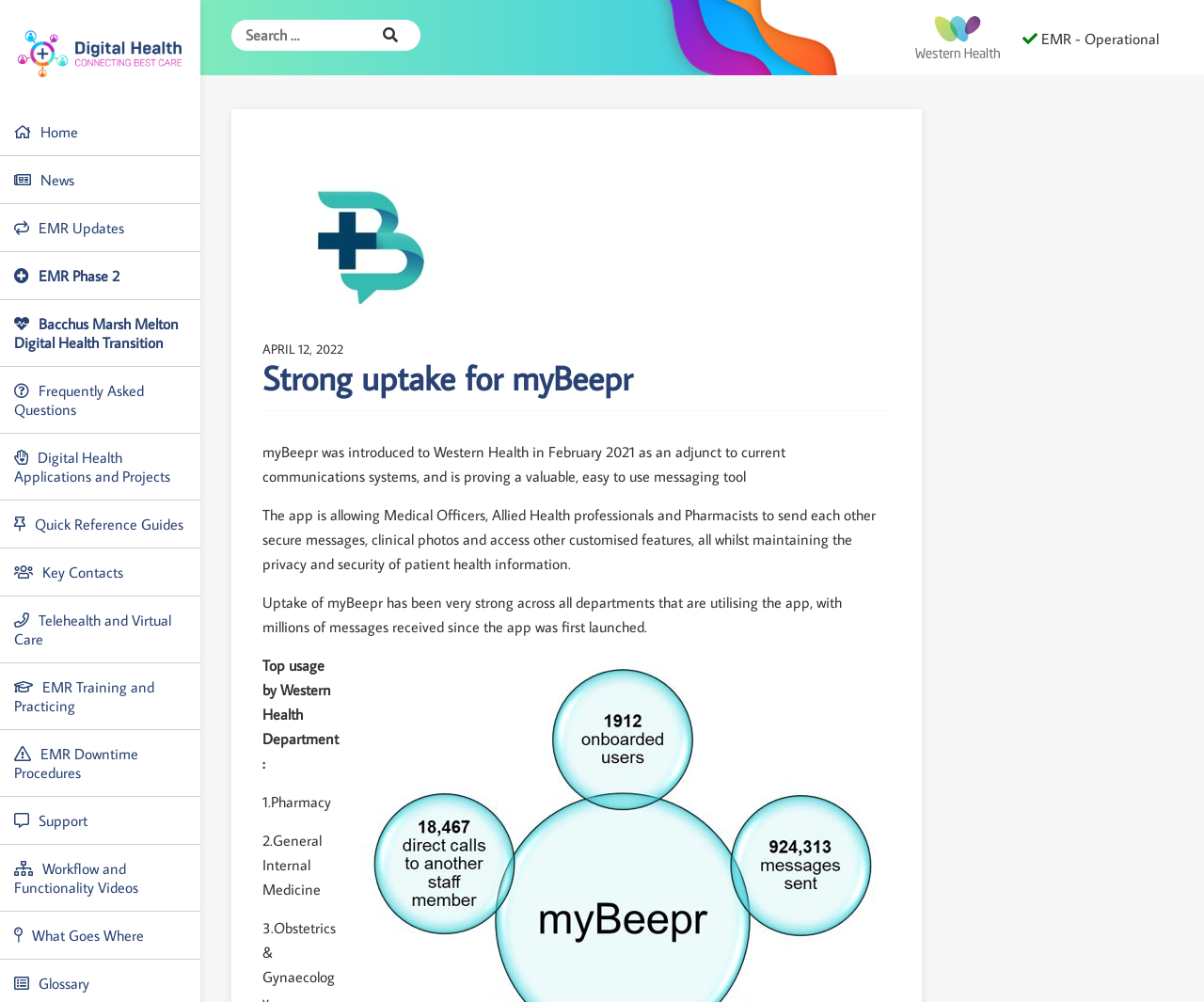Find and provide the bounding box coordinates for the UI element described here: "News". The coordinates should be given as four float numbers between 0 and 1: [left, top, right, bottom].

[0.0, 0.156, 0.167, 0.204]